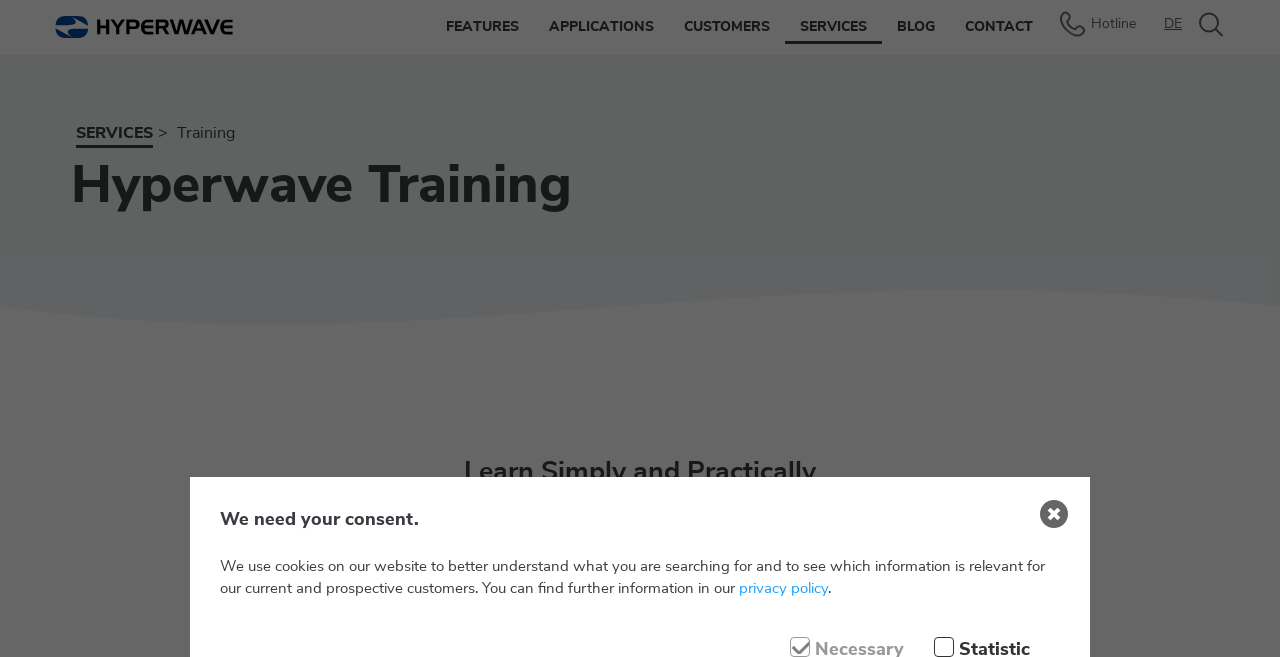Locate the bounding box coordinates of the element you need to click to accomplish the task described by this instruction: "go to FEATURES".

[0.337, 0.0, 0.417, 0.062]